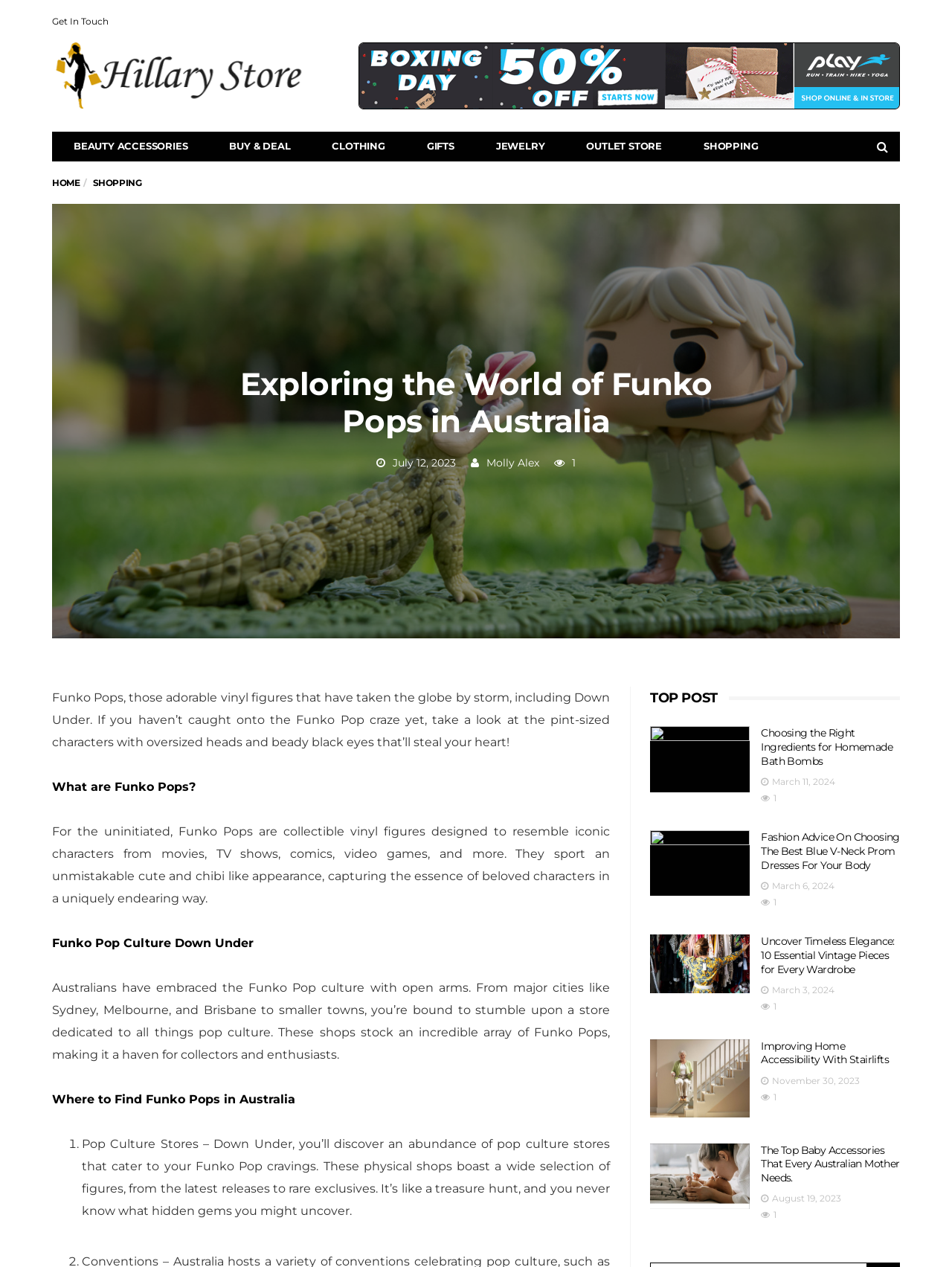Locate the primary headline on the webpage and provide its text.

Exploring the World of Funko Pops in Australia